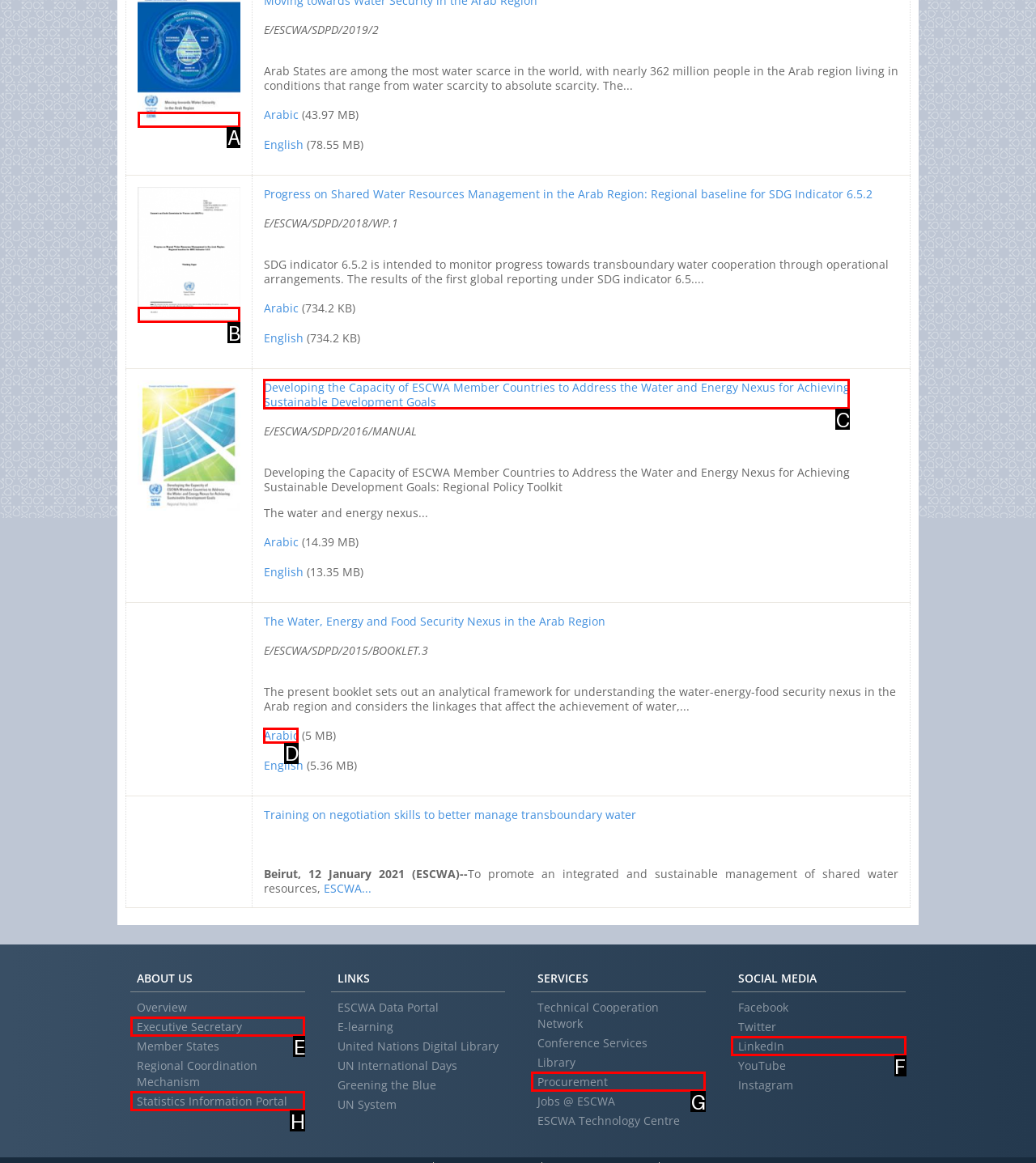Which UI element matches this description: Statistics Information Portal?
Reply with the letter of the correct option directly.

H